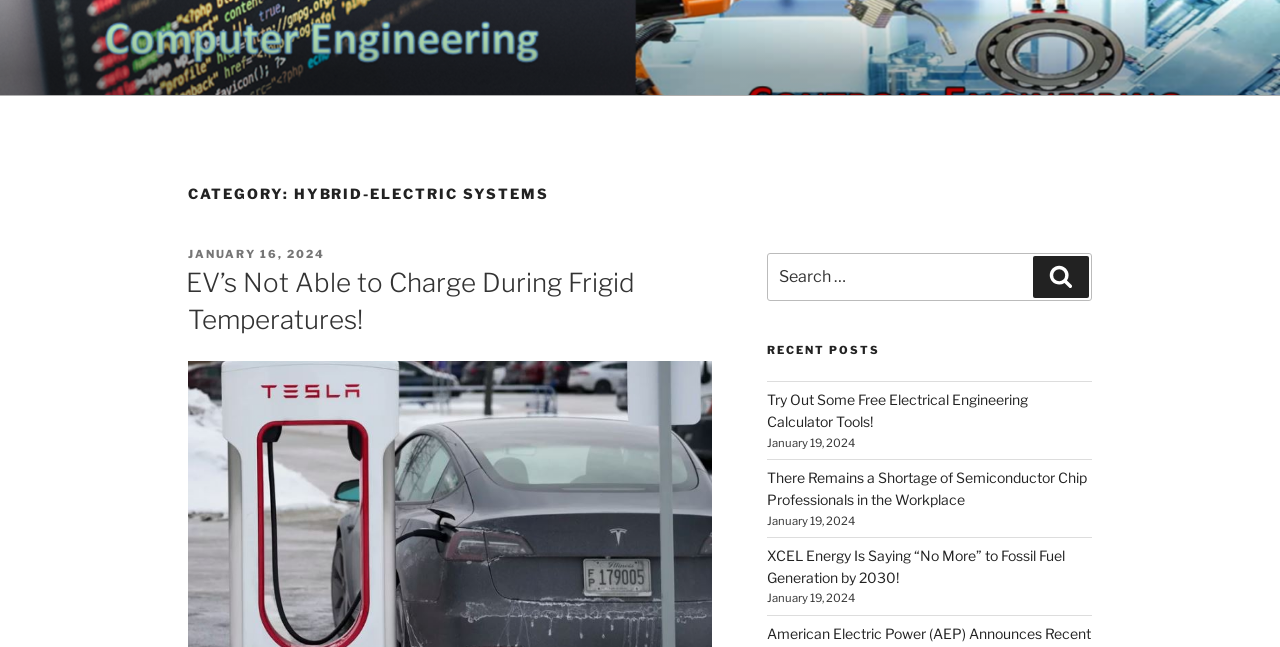Determine the main headline of the webpage and provide its text.

CATEGORY: HYBRID-ELECTRIC SYSTEMS